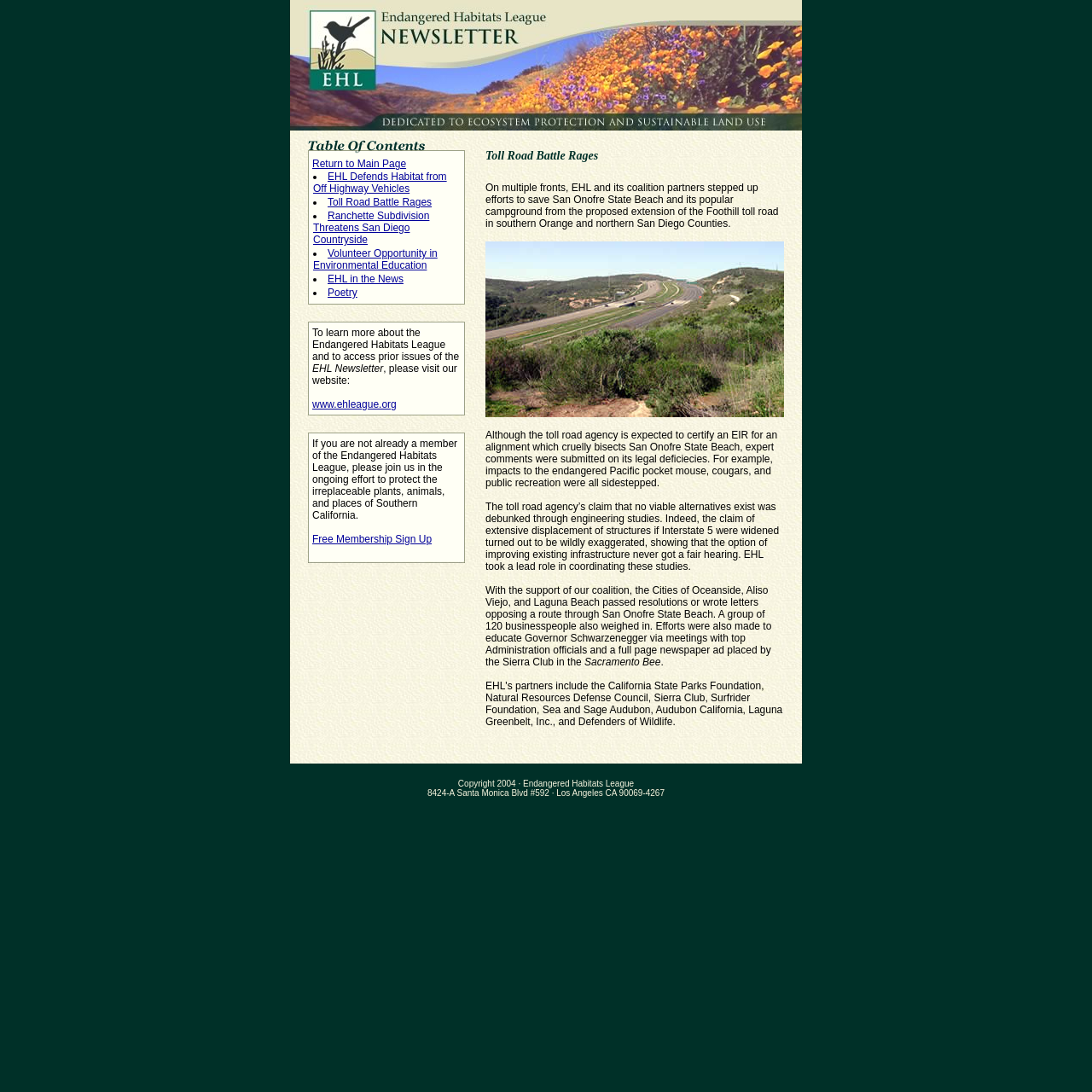Identify the bounding box coordinates necessary to click and complete the given instruction: "View Poetry".

[0.3, 0.262, 0.327, 0.273]